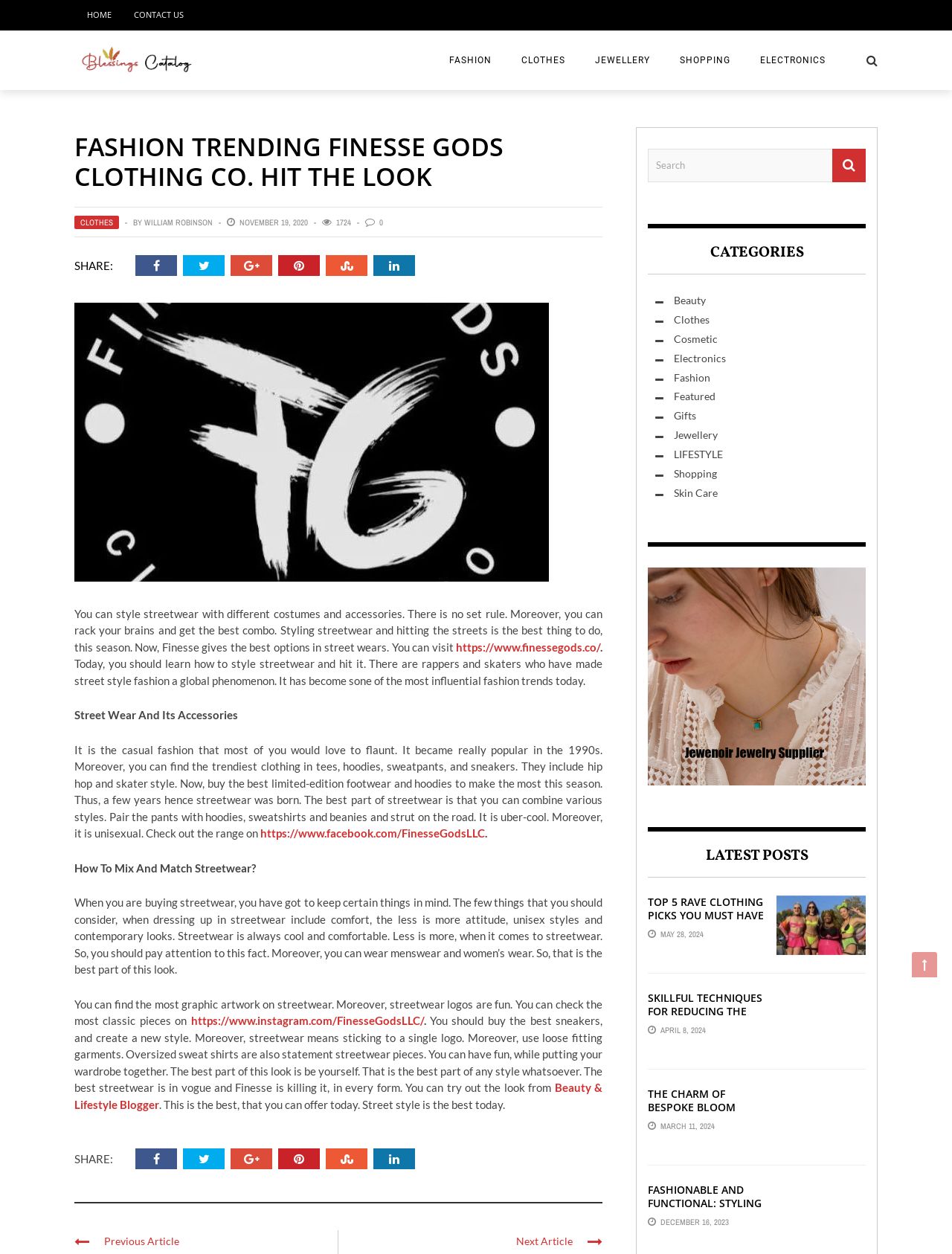What is the main topic of the article?
Answer the question with detailed information derived from the image.

The main topic of the article can be inferred from the content of the webpage, which discusses the concept of streetwear, its history, and how to style it.